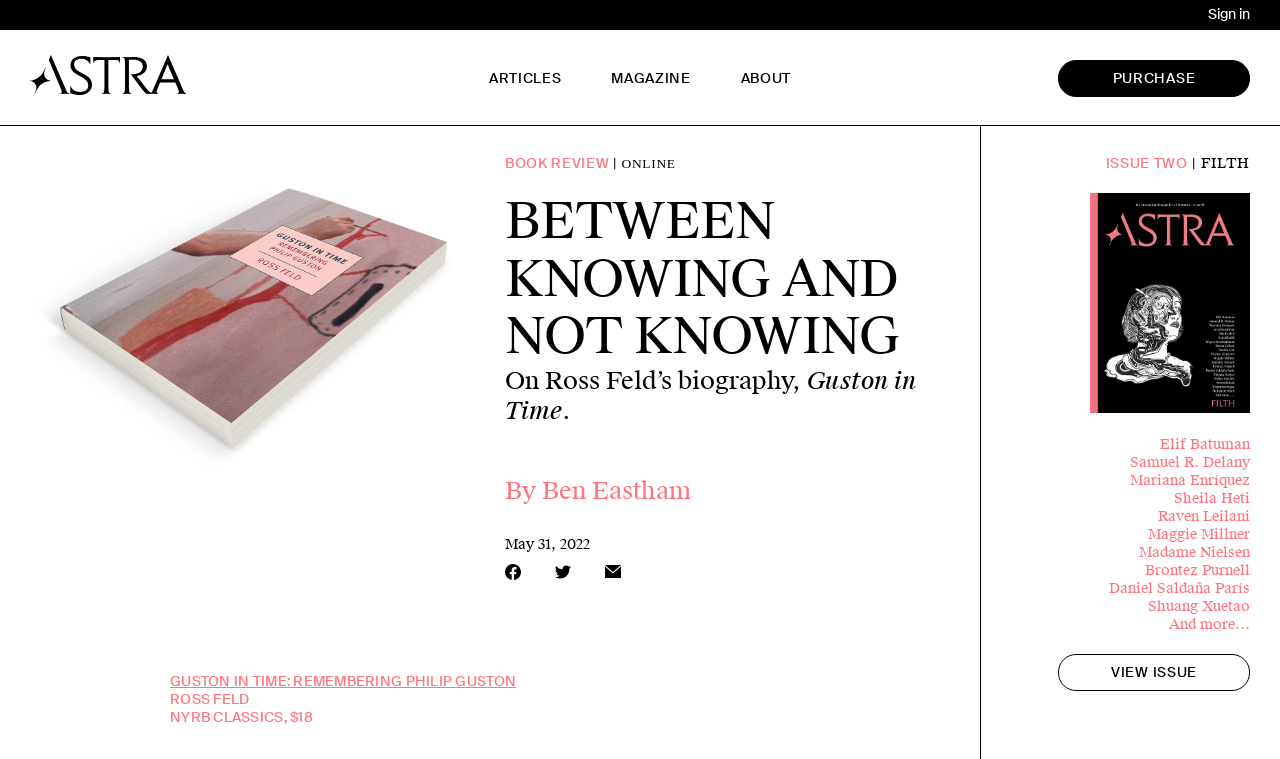Determine the bounding box coordinates for the area you should click to complete the following instruction: "Share on Facebook".

[0.395, 0.742, 0.407, 0.764]